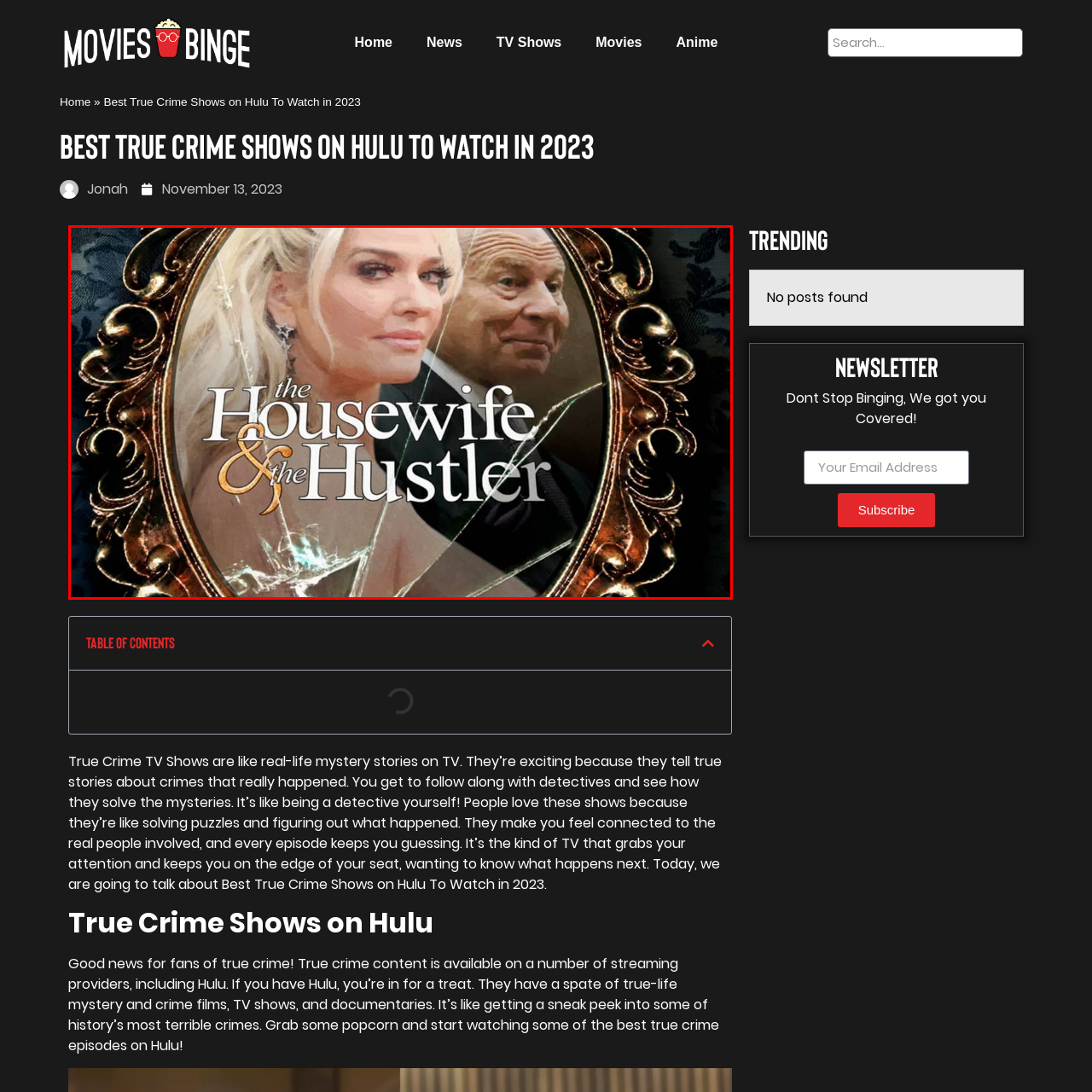View the part of the image marked by the red boundary and provide a one-word or short phrase answer to this question: 
What is the shape of the frame surrounding the visual?

Ornate, cracked mirror